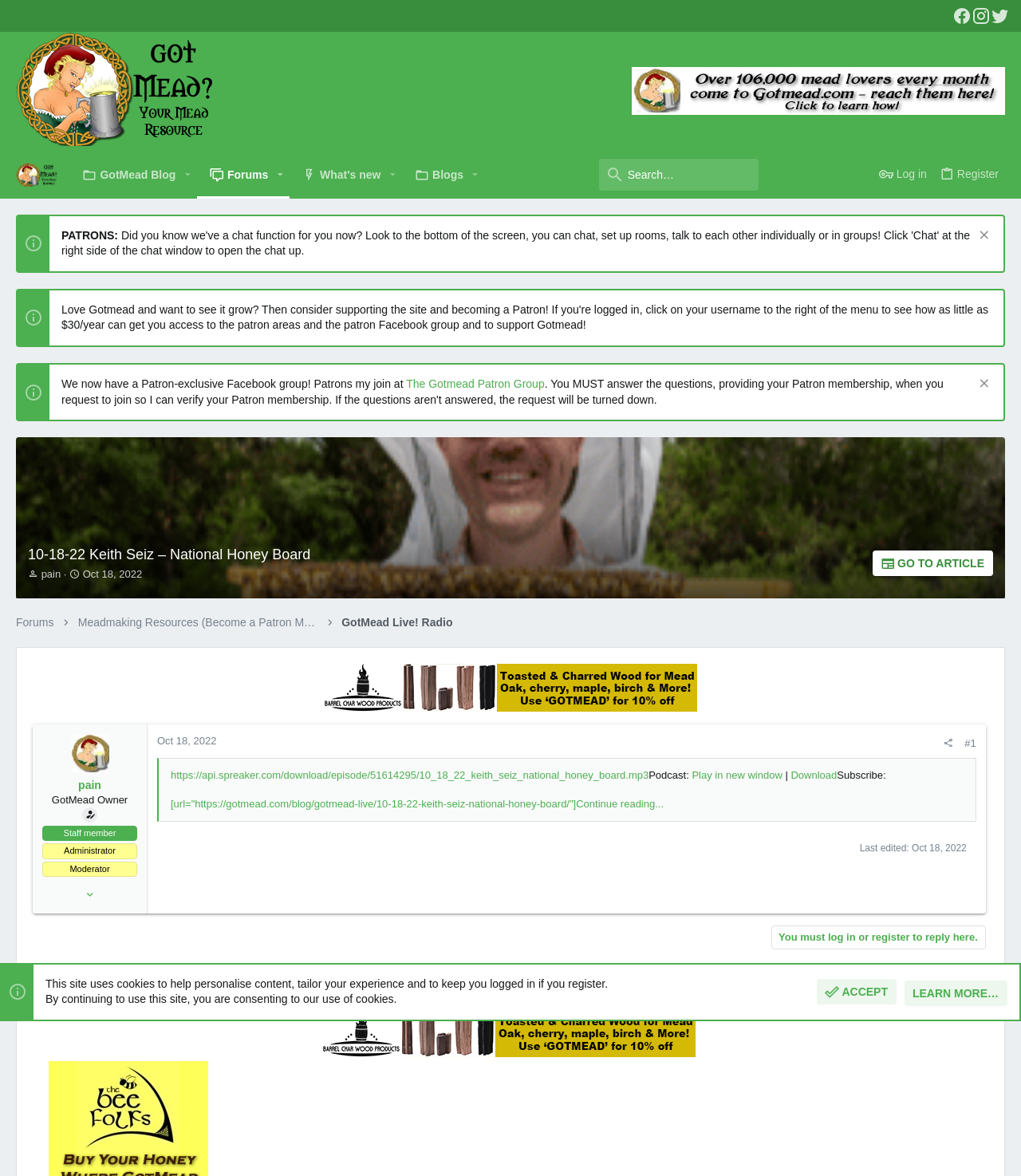Extract the bounding box for the UI element that matches this description: "Learn more…".

[0.886, 0.834, 0.987, 0.855]